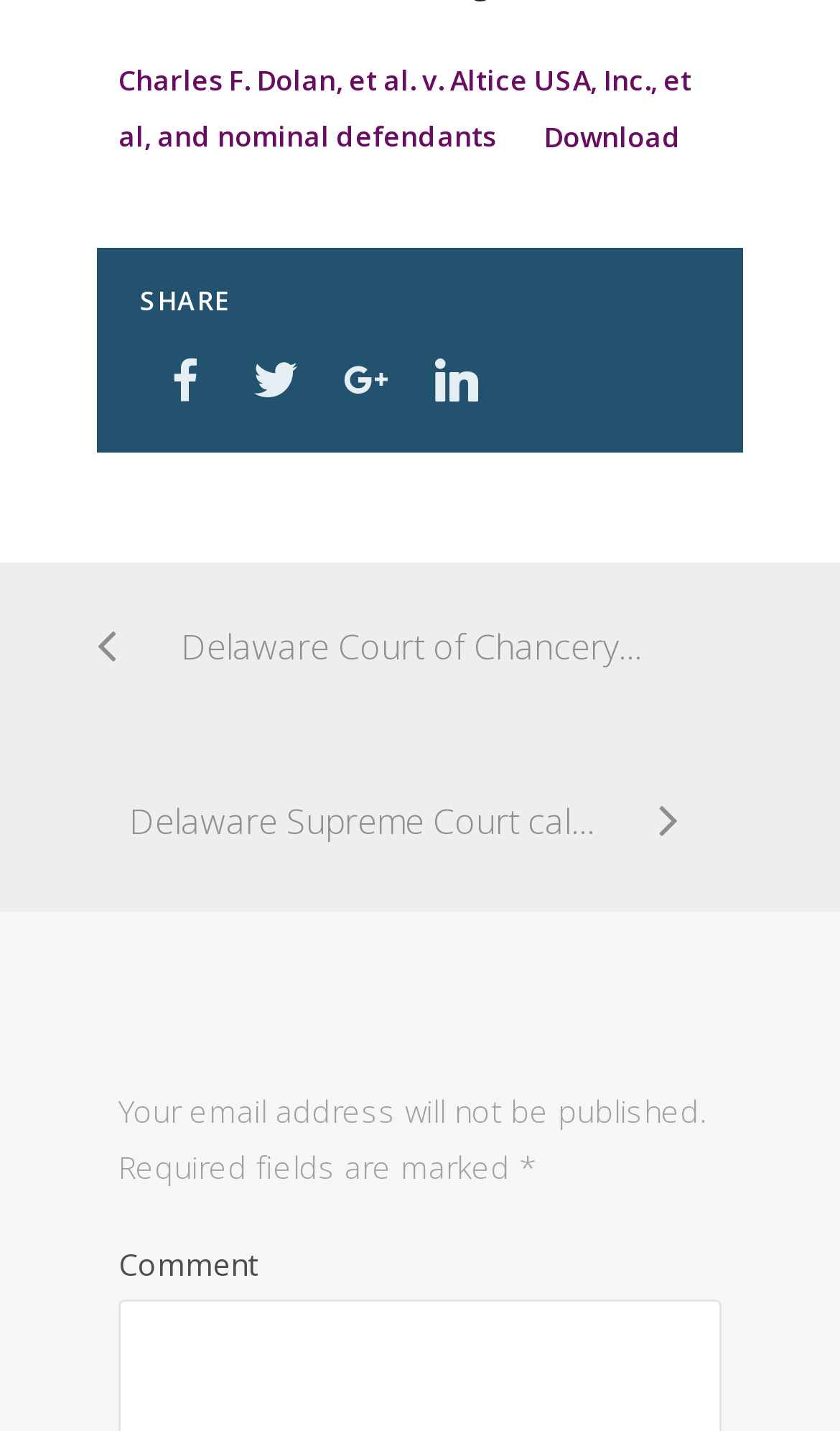What is the first link on the webpage?
Using the image, answer in one word or phrase.

Charles F. Dolan, et al. v. Altice USA, Inc., et al